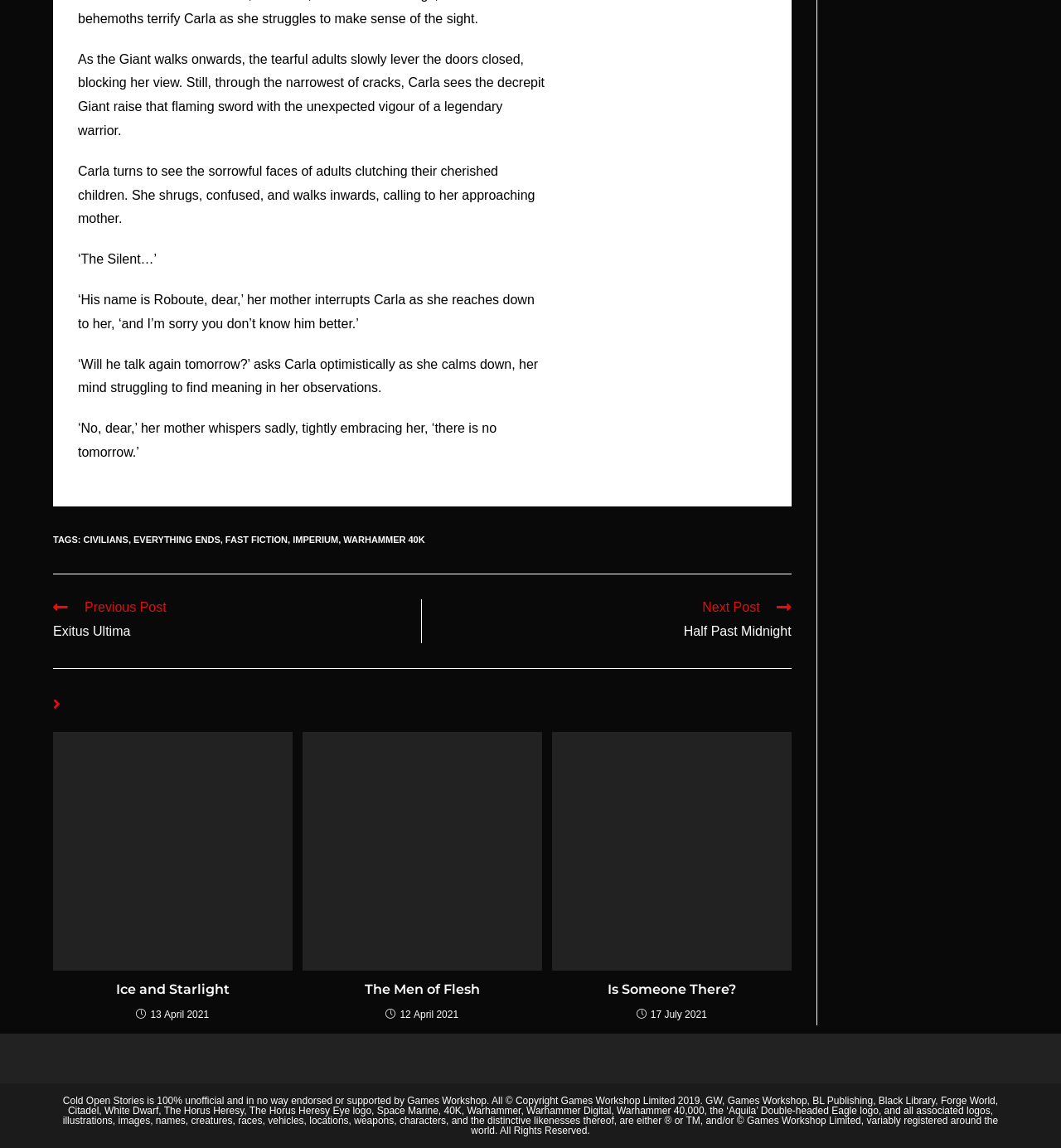Locate the bounding box coordinates of the element that should be clicked to fulfill the instruction: "Read more about the article The Men of Flesh".

[0.285, 0.637, 0.511, 0.846]